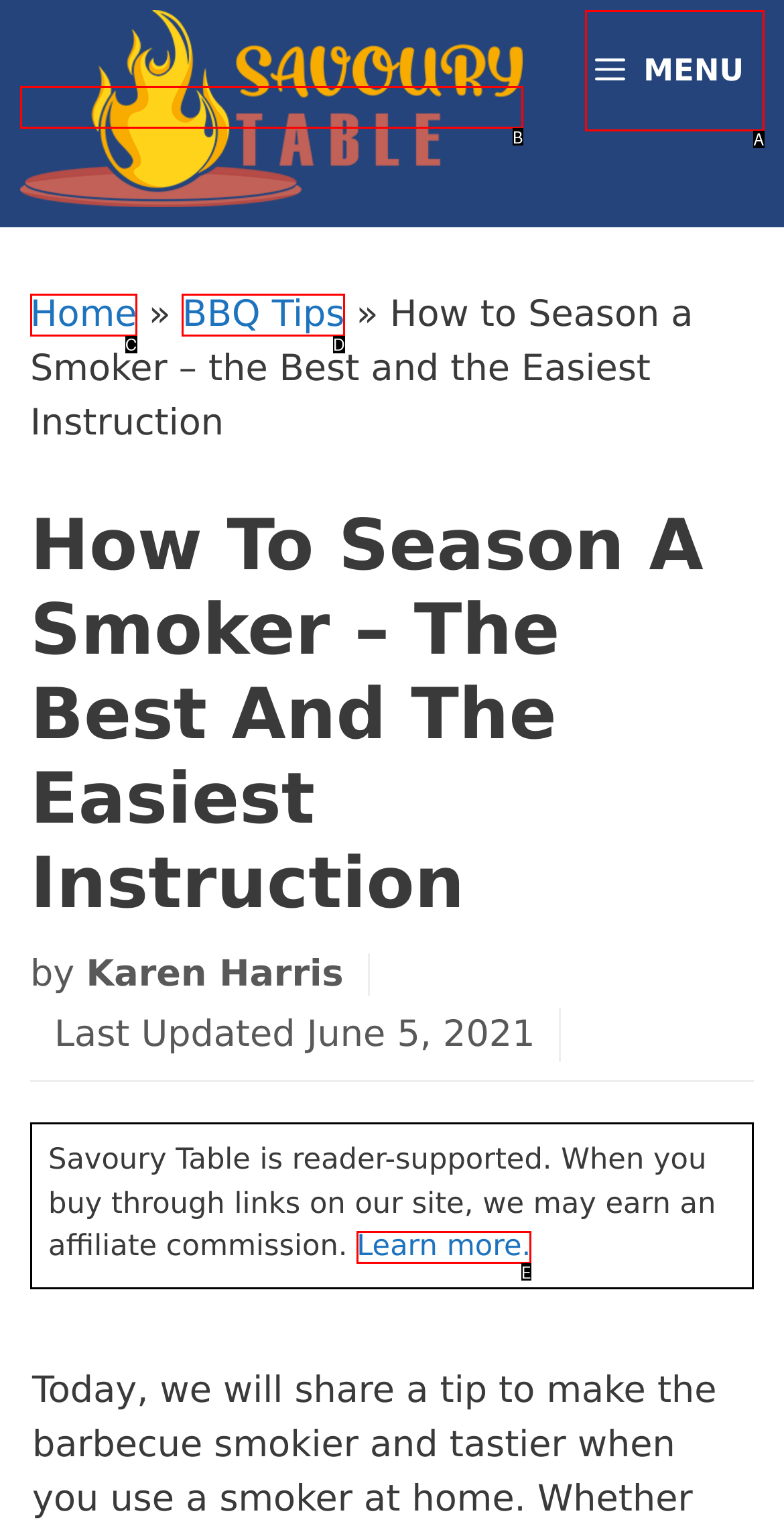Identify the option that corresponds to: MENU
Respond with the corresponding letter from the choices provided.

A